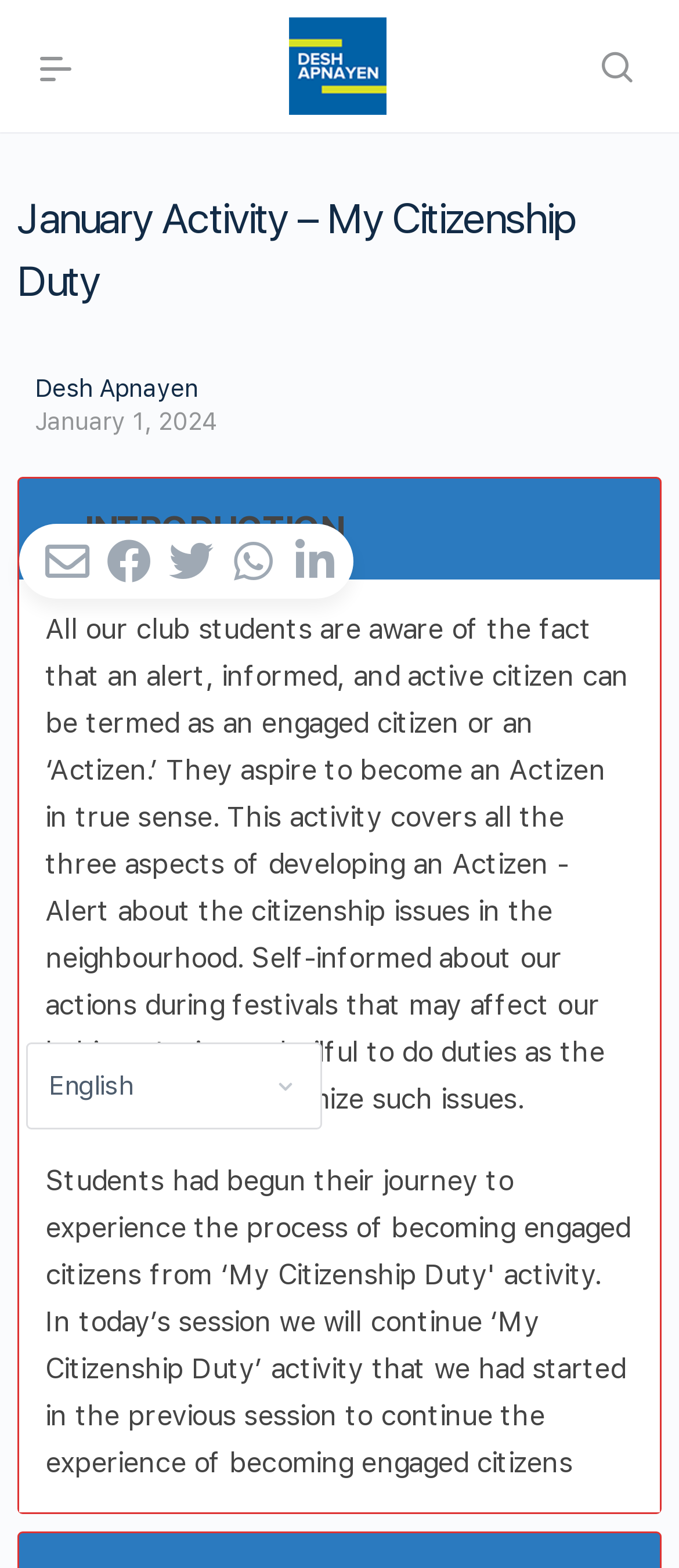Identify the bounding box coordinates for the region of the element that should be clicked to carry out the instruction: "Click the 'E-mail' link". The bounding box coordinates should be four float numbers between 0 and 1, i.e., [left, top, right, bottom].

[0.067, 0.344, 0.132, 0.372]